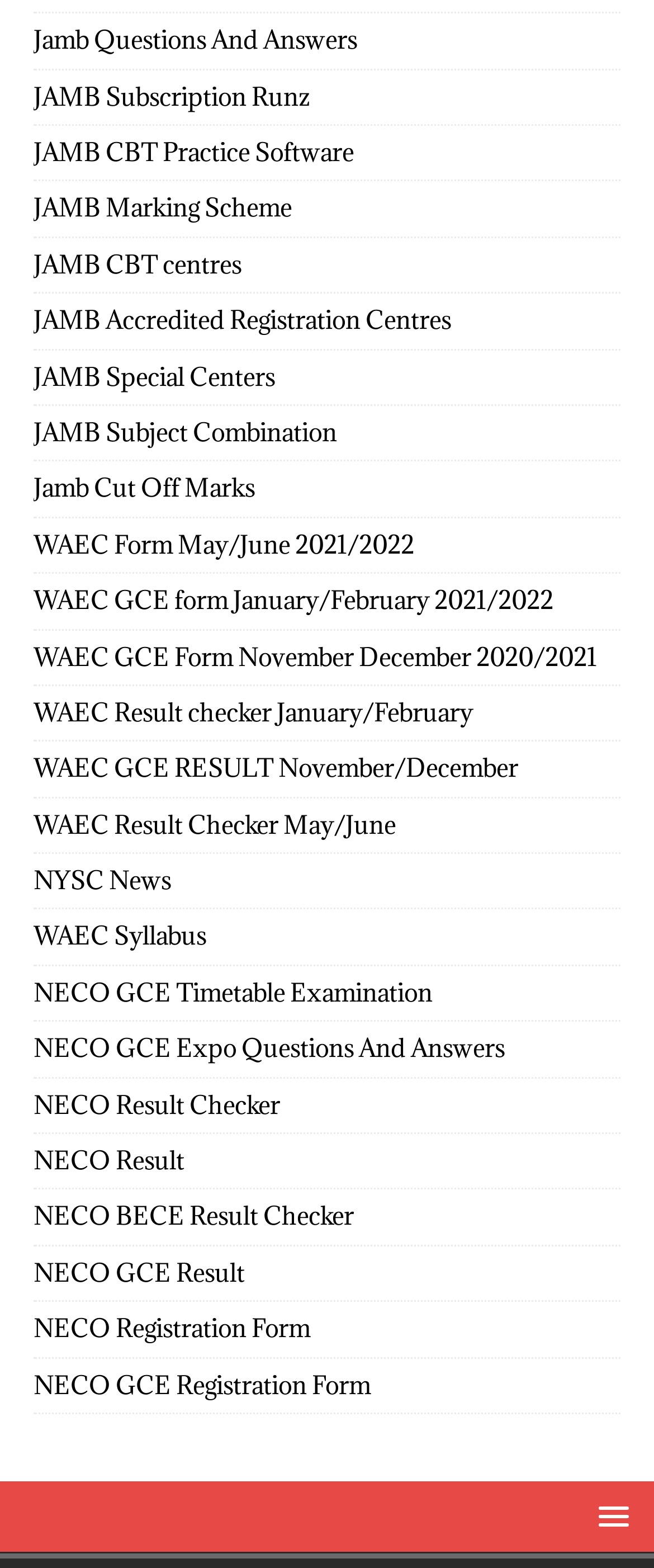What is the purpose of the link with the text 'JAMB Subscription Runz'?
Based on the visual content, answer with a single word or a brief phrase.

JAMB subscription